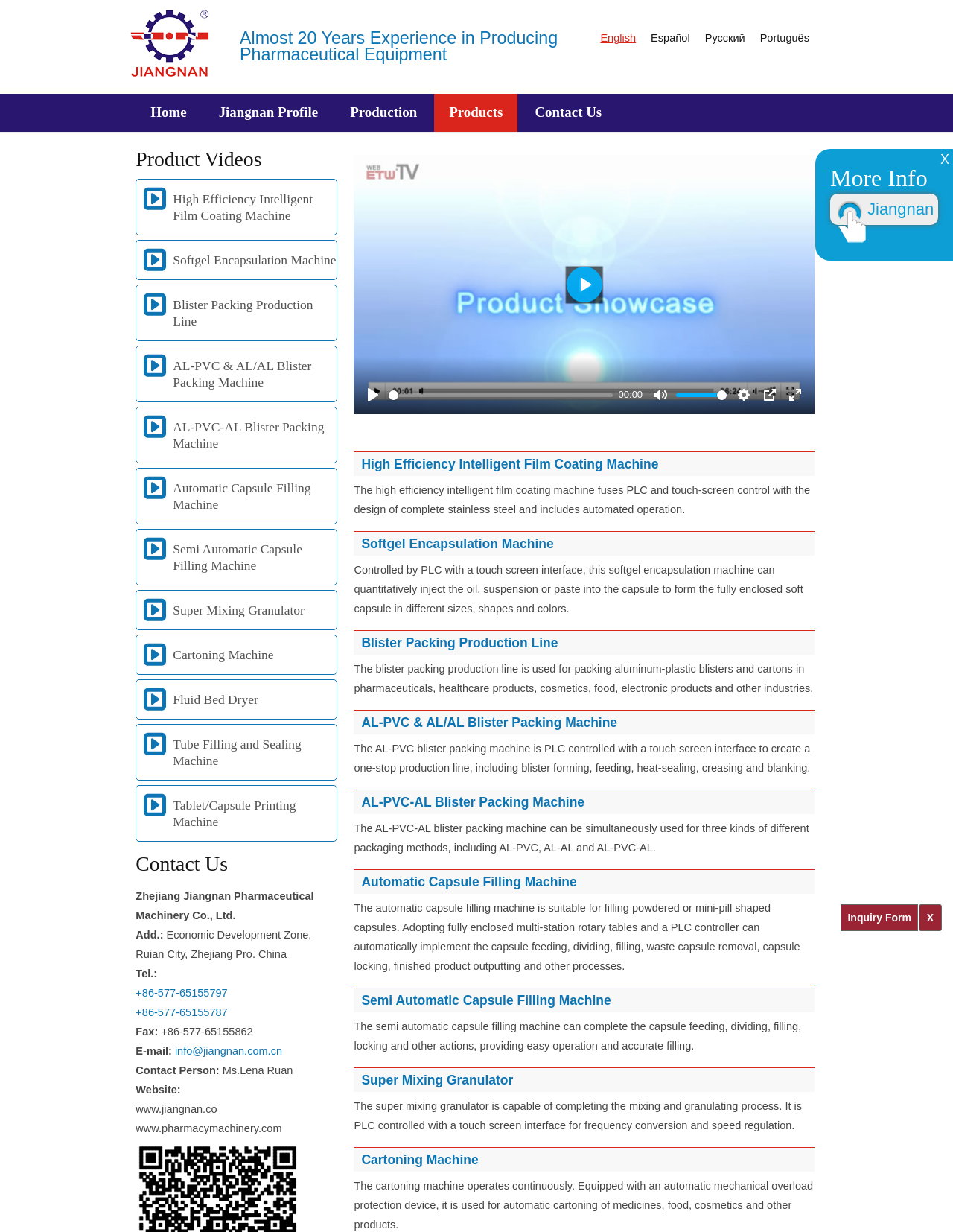Produce a meticulous description of the webpage.

This webpage is about Jiangnan Pharmaceutical Machinery Co., Ltd., a company that provides a wide range of pharmaceutical machinery for tablets and capsules. At the top of the page, there are links to switch between different languages, including English, Español, Русский, and Português. Below these links, there is a logo of the company with an image and a link to the company's name.

The main content of the page is divided into several sections. On the left side, there is a menu with links to different pages, including Home, Jiangnan Profile, Production, Products, and Contact Us. Below the menu, there is a section showcasing product videos.

The main section of the page displays a list of products, each with a link to its description and a brief summary of the product. The products include High Efficiency Intelligent Film Coating Machine, Softgel Encapsulation Machine, Blister Packing Production Line, and many others. Each product description is accompanied by a link to more information.

On the right side of the page, there is a contact section with the company's address, phone numbers, fax, email, and website. There is also a contact person's name and a link to an inquiry form.

At the bottom of the page, there is a video player with controls to play, pause, and adjust the volume. The video is about the company's products or services.

Overall, the webpage provides a comprehensive overview of Jiangnan Pharmaceutical Machinery Co., Ltd. and its products, with easy navigation and access to more information.